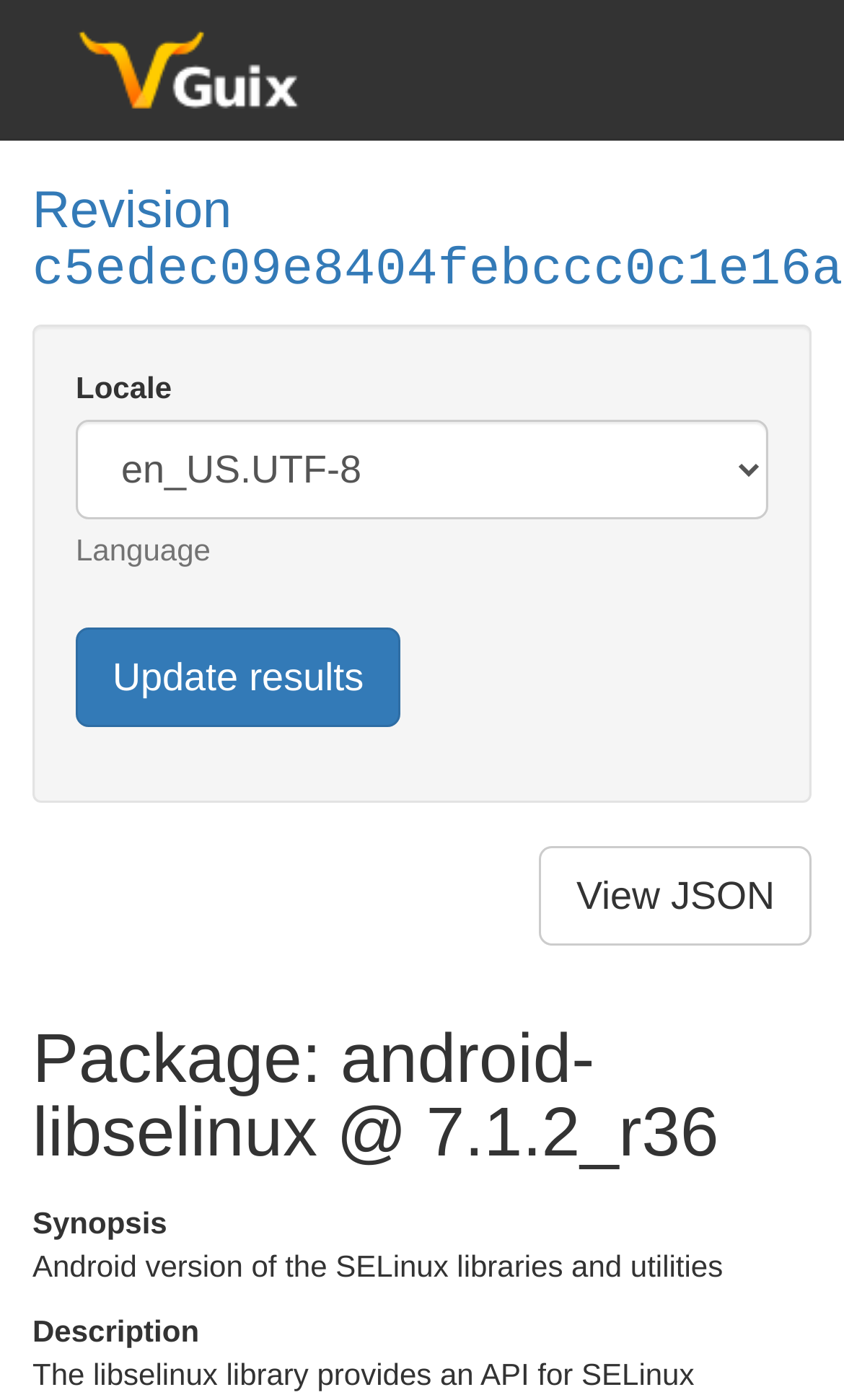Offer a meticulous caption that includes all visible features of the webpage.

The webpage appears to be a package information page, specifically for the "android-libselinux" package. At the top, there is a heading with the package name and version, "Package: android-libselinux @ 7.1.2_r36 - Revision c5edec0 — Guix Data Service". Below this, there is a link to an unknown destination.

The main content of the page is divided into two sections. On the left side, there are several form elements, including a combobox for selecting a locale, a button labeled "Update results", and a text label "Language". 

On the right side, there is a heading with the revision number, "Revision c5edec09e8404febccc0c1e16a5a8f3fea2d8803". Below this, there is a section with package information, including a heading "Package: android-libselinux @ 7.1.2_r36" and a description list with terms and details. The terms include "Synopsis", and the details include a brief description of the package, "Android version of the SELinux libraries and utilities". 

At the bottom right, there is a link labeled "View JSON".